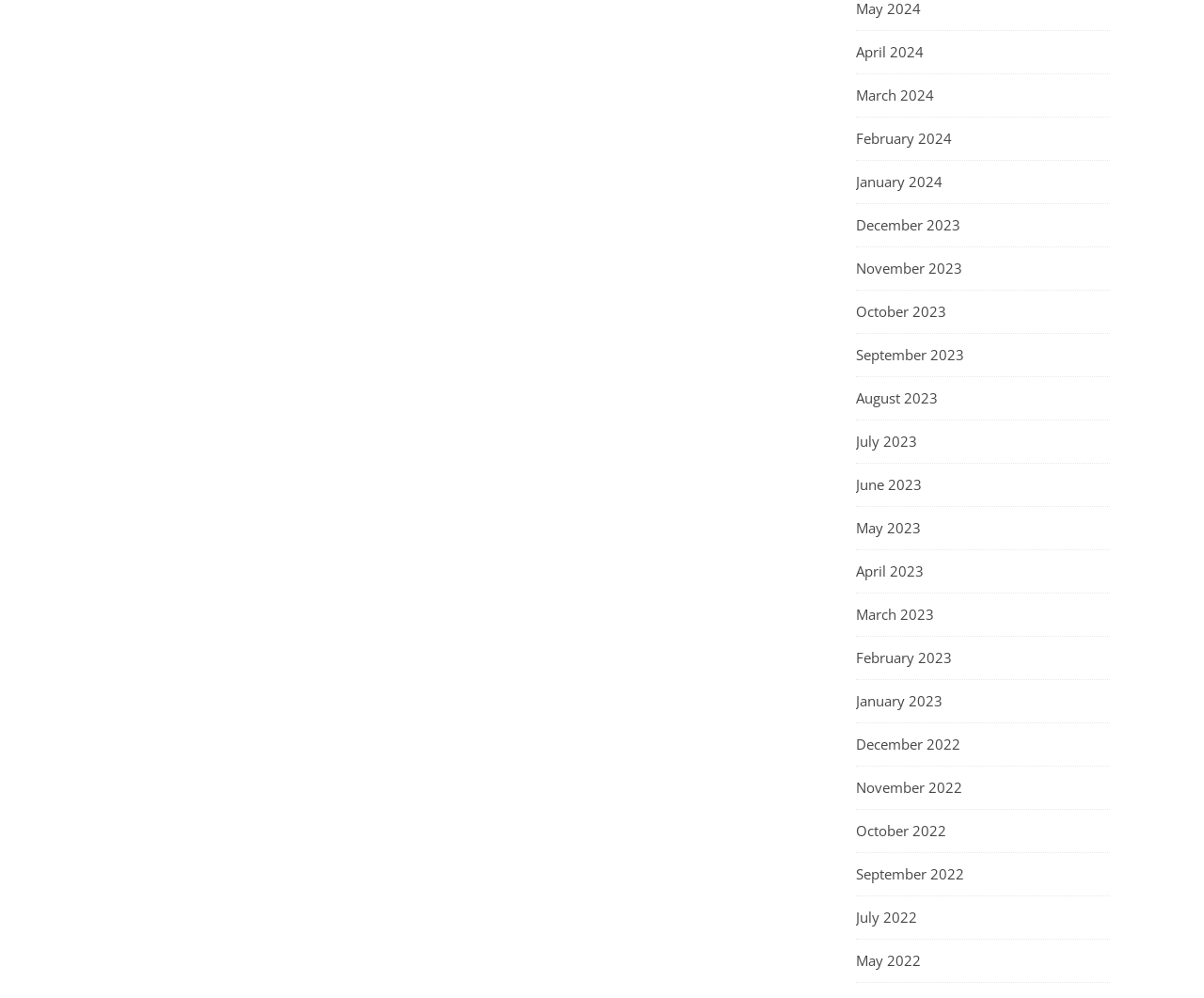Could you specify the bounding box coordinates for the clickable section to complete the following instruction: "access July 2023"?

[0.711, 0.421, 0.762, 0.463]